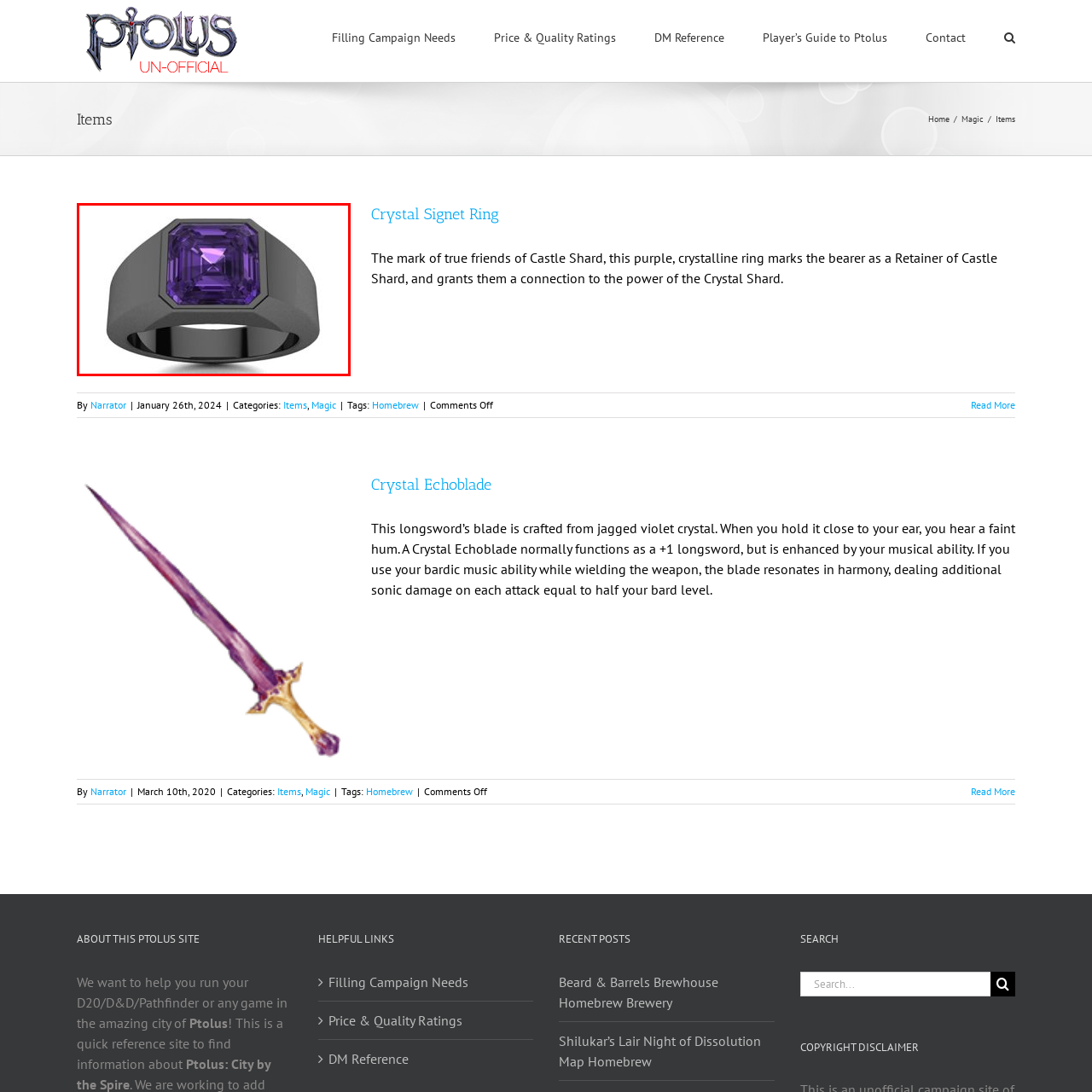Give an in-depth description of the image within the red border.

This image features a striking **Crystal Signet Ring**, a notable item from the **Ptolus** tabletop role-playing game. The ring is designed with a prominent, octagonal purple gemstone that exudes an aura of mystique and power. Crafted to symbolize the bond among true friends of Castle Shard, it marks the wearer as a **Retainer of Castle Shard**. The deep purple crystal not only serves as a beautiful centerpiece but also grants the bearer a connection to the magical energies associated with the **Crystal Shard**. This item captures the essence of both fashion and fantasy, making it a coveted piece within the game's lore.